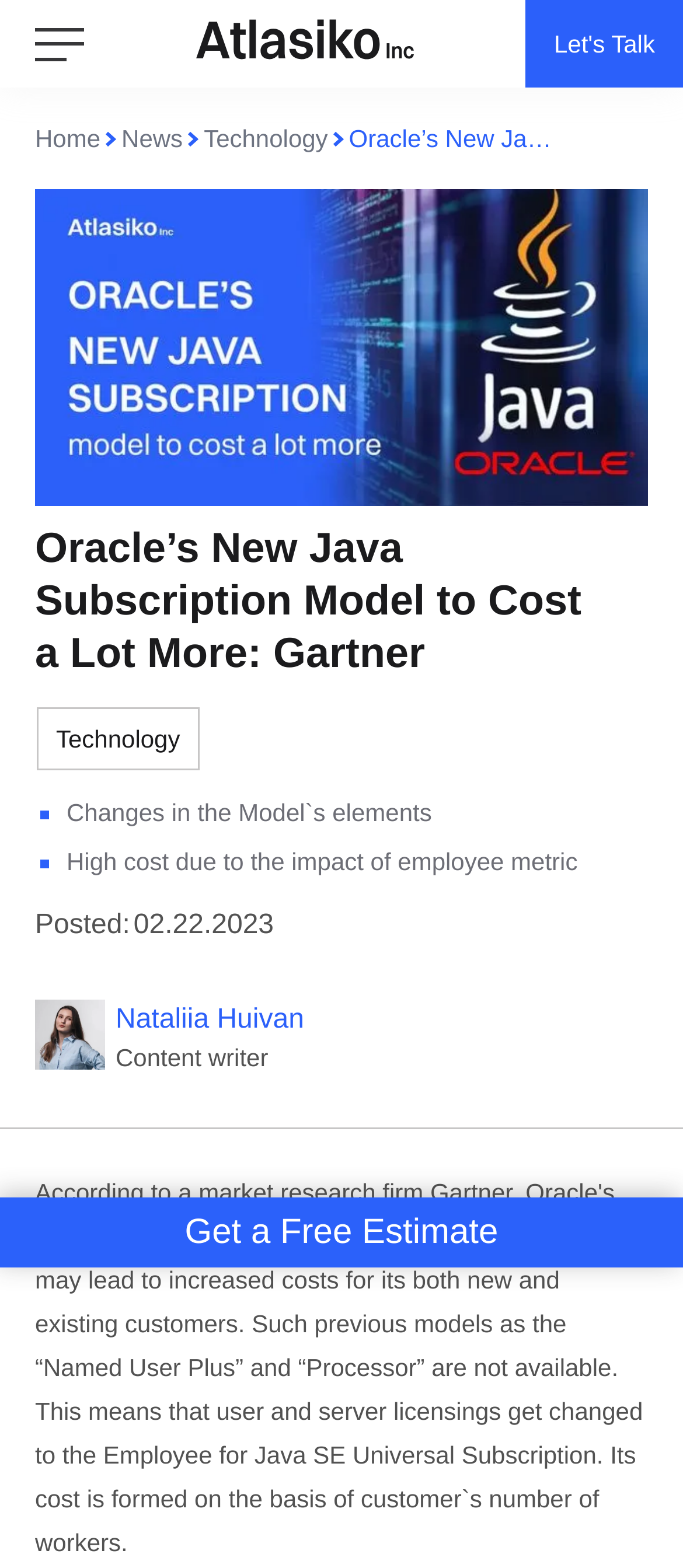What is the purpose of the form at the bottom of the page?
Refer to the image and offer an in-depth and detailed answer to the question.

The purpose of the form at the bottom of the page can be inferred by reading the StaticText 'Get in touch with us by simply filling up the form to start our fruitful cooperation right now.' which is located above the form.